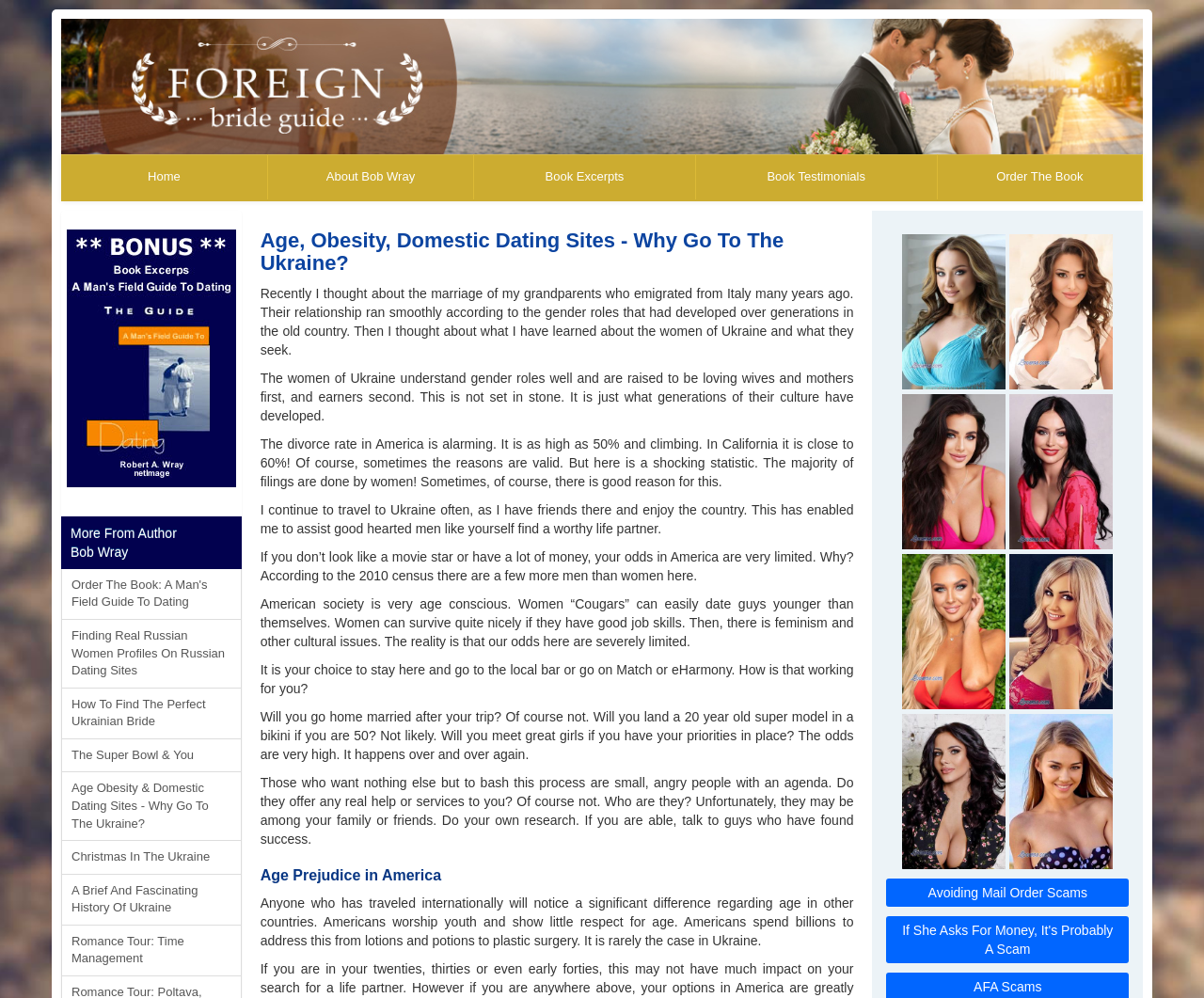Locate the bounding box of the UI element based on this description: "Book Testimonials". Provide four float numbers between 0 and 1 as [left, top, right, bottom].

[0.578, 0.154, 0.779, 0.2]